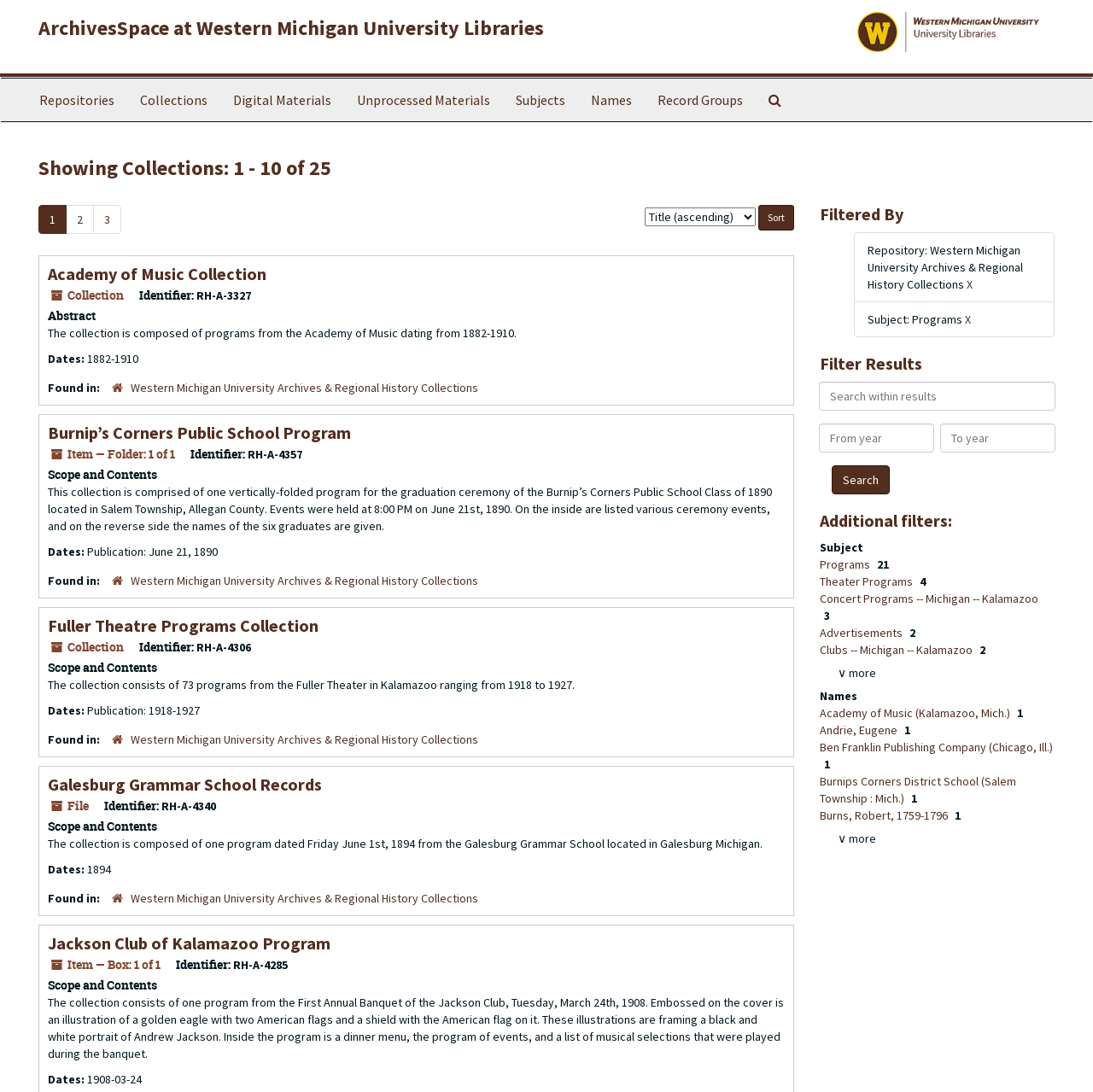Kindly respond to the following question with a single word or a brief phrase: 
What is the name of the school whose program is dated Friday June 1st, 1894?

Galesburg Grammar School